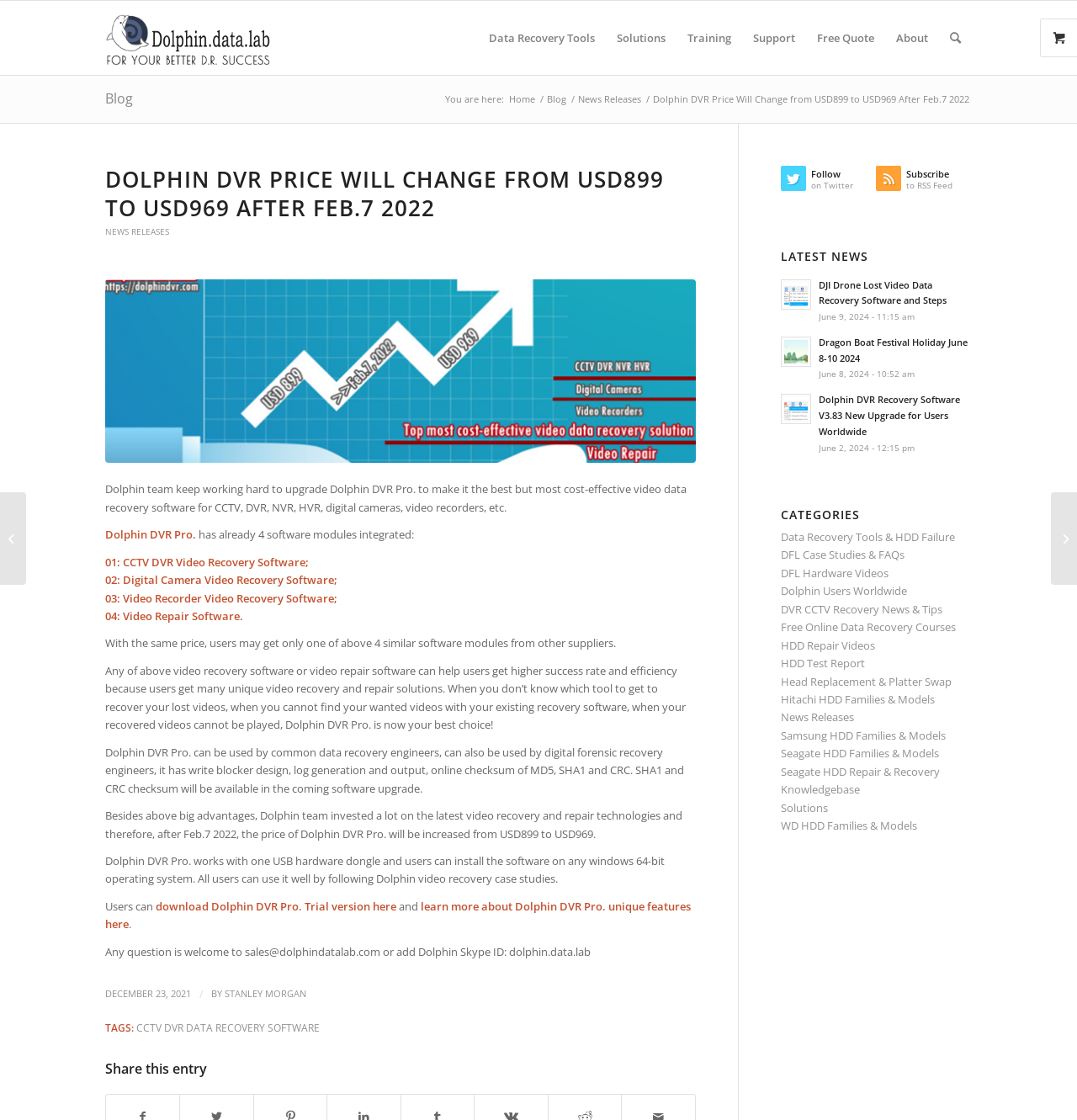Determine the bounding box coordinates for the clickable element to execute this instruction: "Read the 'DJI Drone Lost Video Data Recovery Software and Steps' news". Provide the coordinates as four float numbers between 0 and 1, i.e., [left, top, right, bottom].

[0.76, 0.248, 0.879, 0.274]